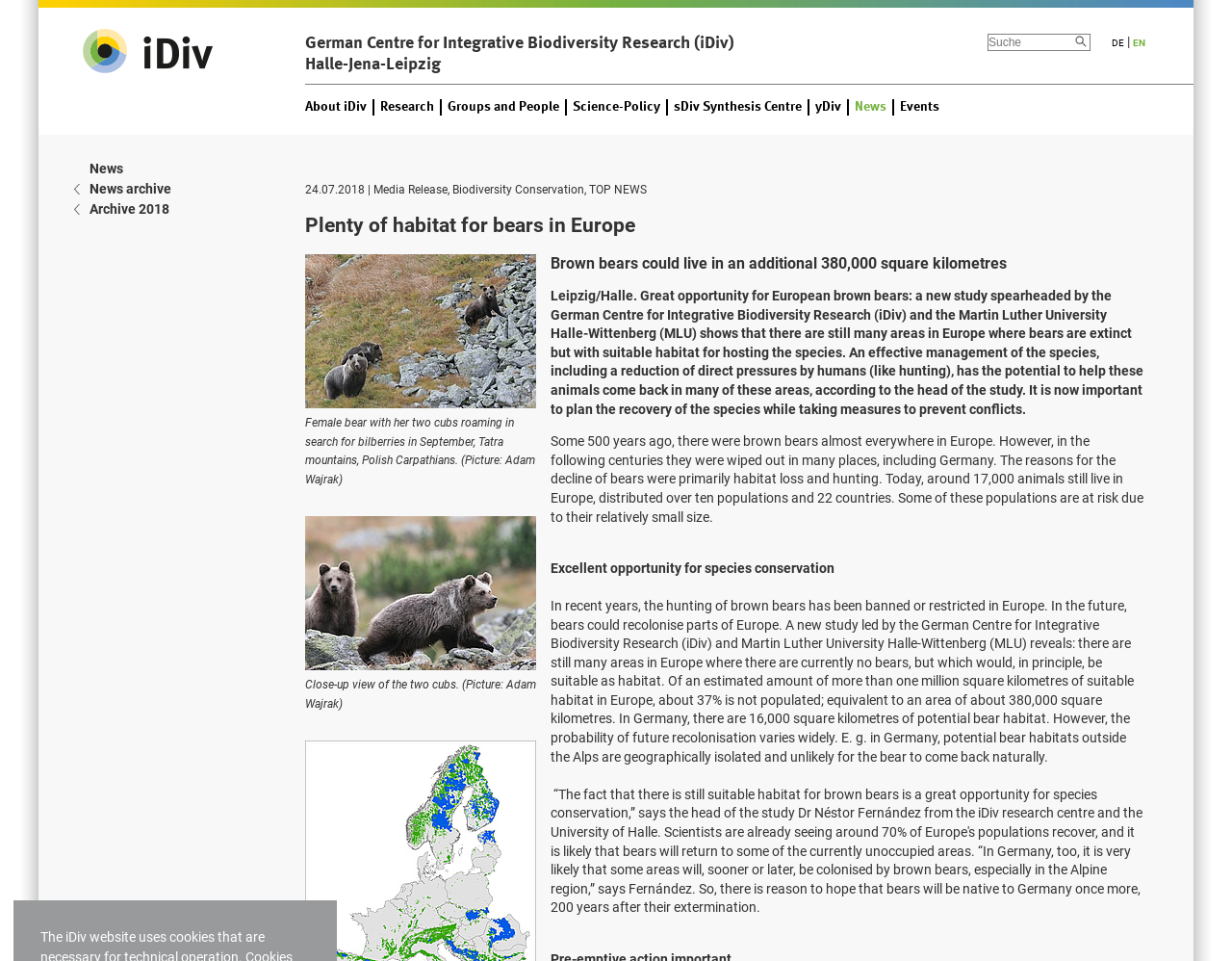Locate the bounding box of the user interface element based on this description: "Archive 2018".

[0.073, 0.209, 0.138, 0.225]